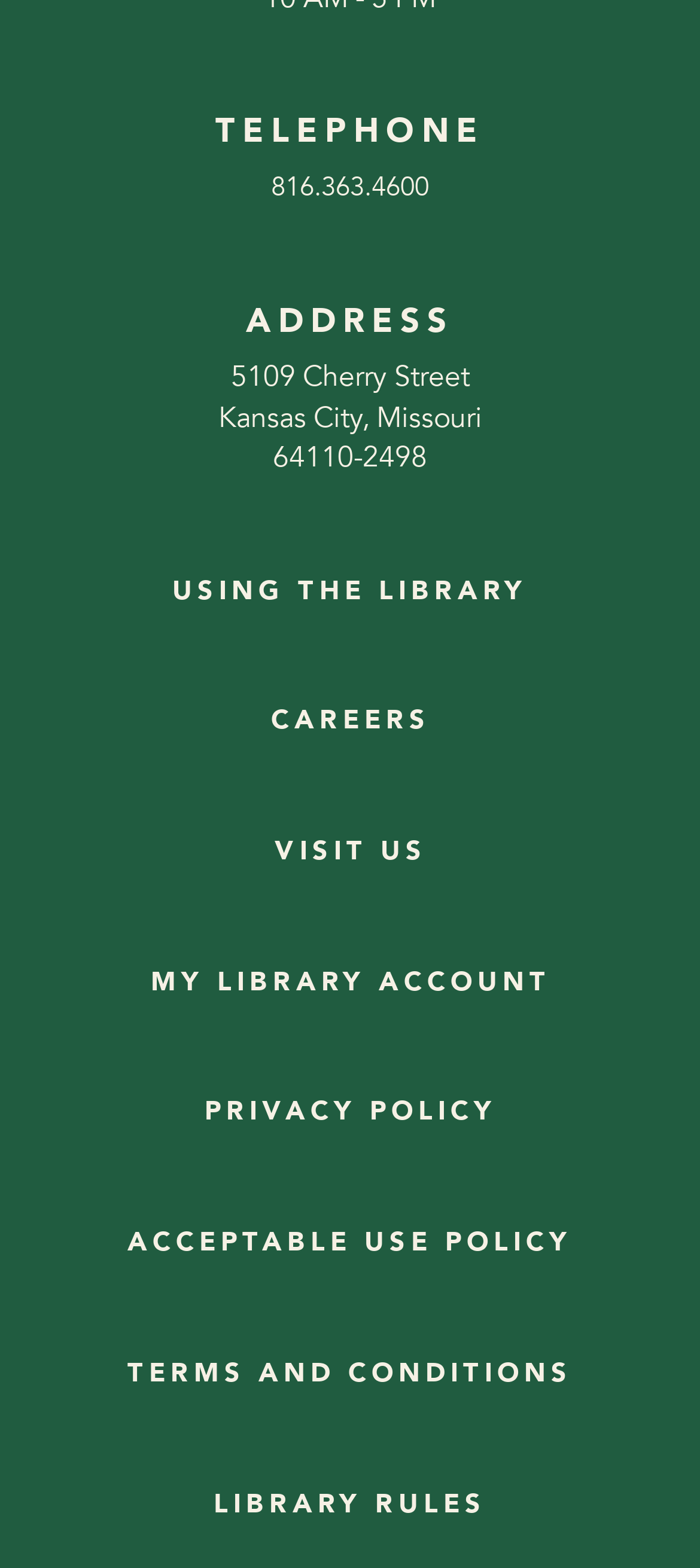Find the bounding box coordinates of the clickable area required to complete the following action: "Like the deal".

None